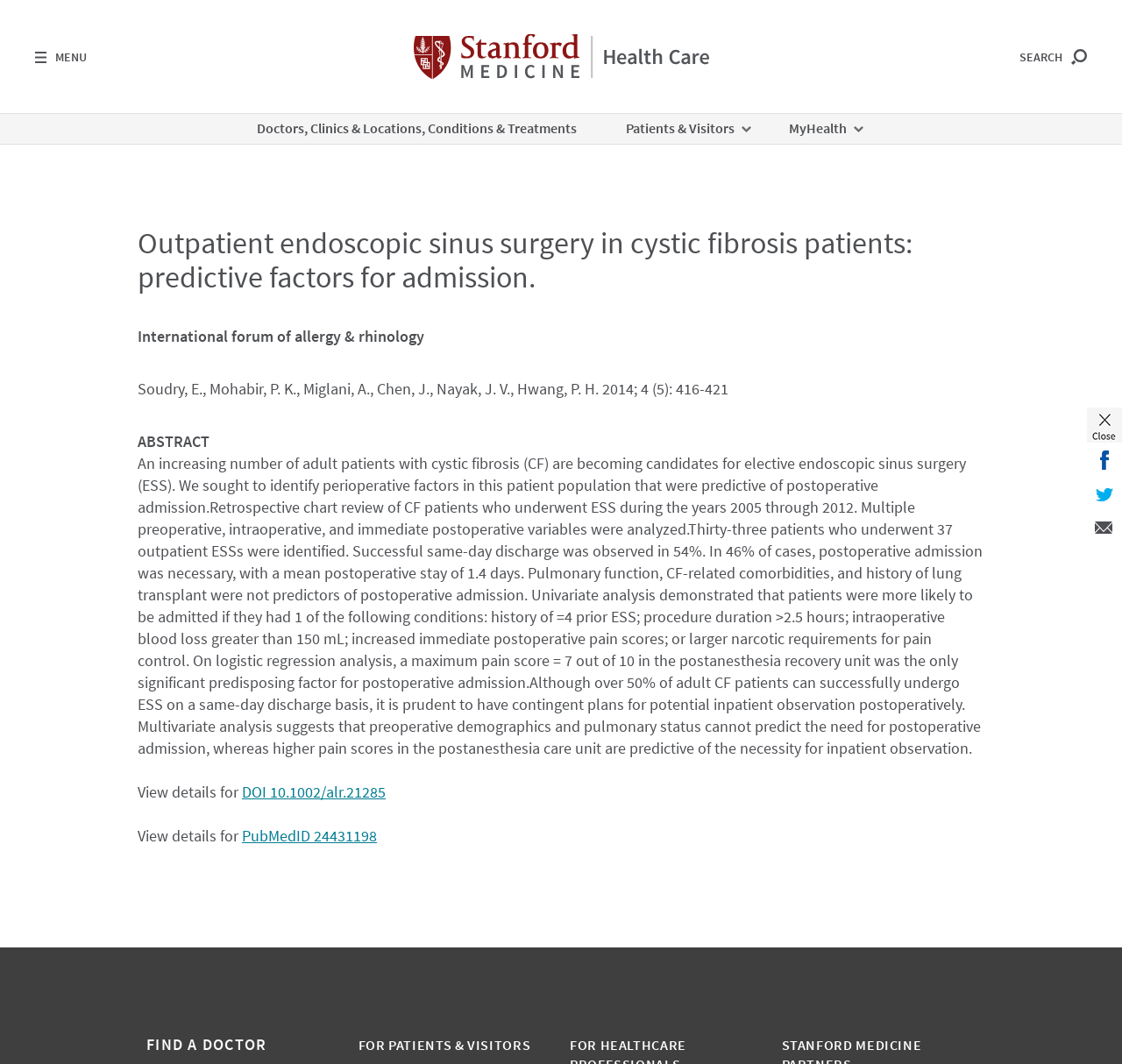Determine the bounding box coordinates for the area that needs to be clicked to fulfill this task: "View details of the article". The coordinates must be given as four float numbers between 0 and 1, i.e., [left, top, right, bottom].

[0.216, 0.735, 0.344, 0.754]